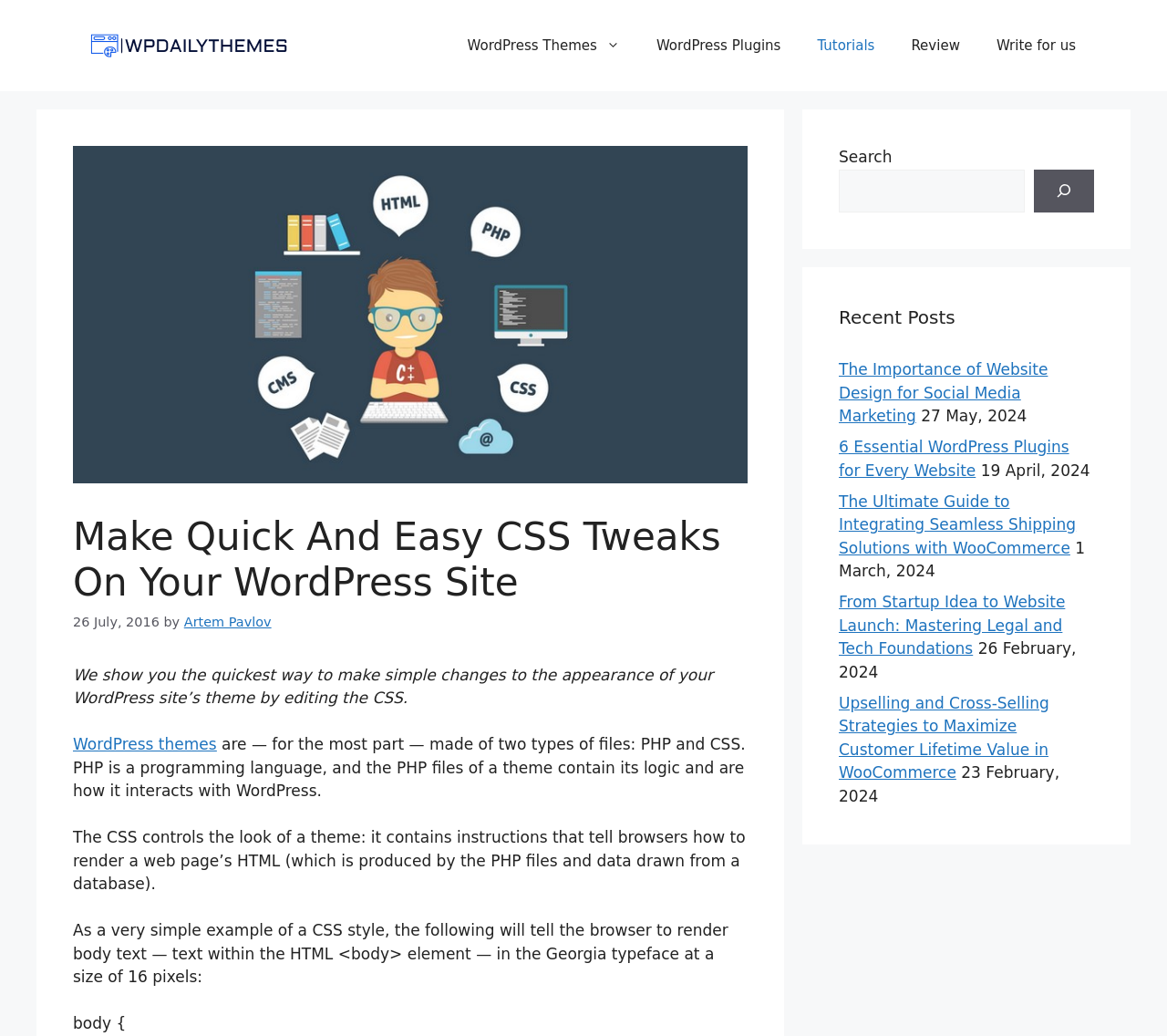Based on the element description: "Write for us", identify the UI element and provide its bounding box coordinates. Use four float numbers between 0 and 1, [left, top, right, bottom].

[0.838, 0.018, 0.938, 0.07]